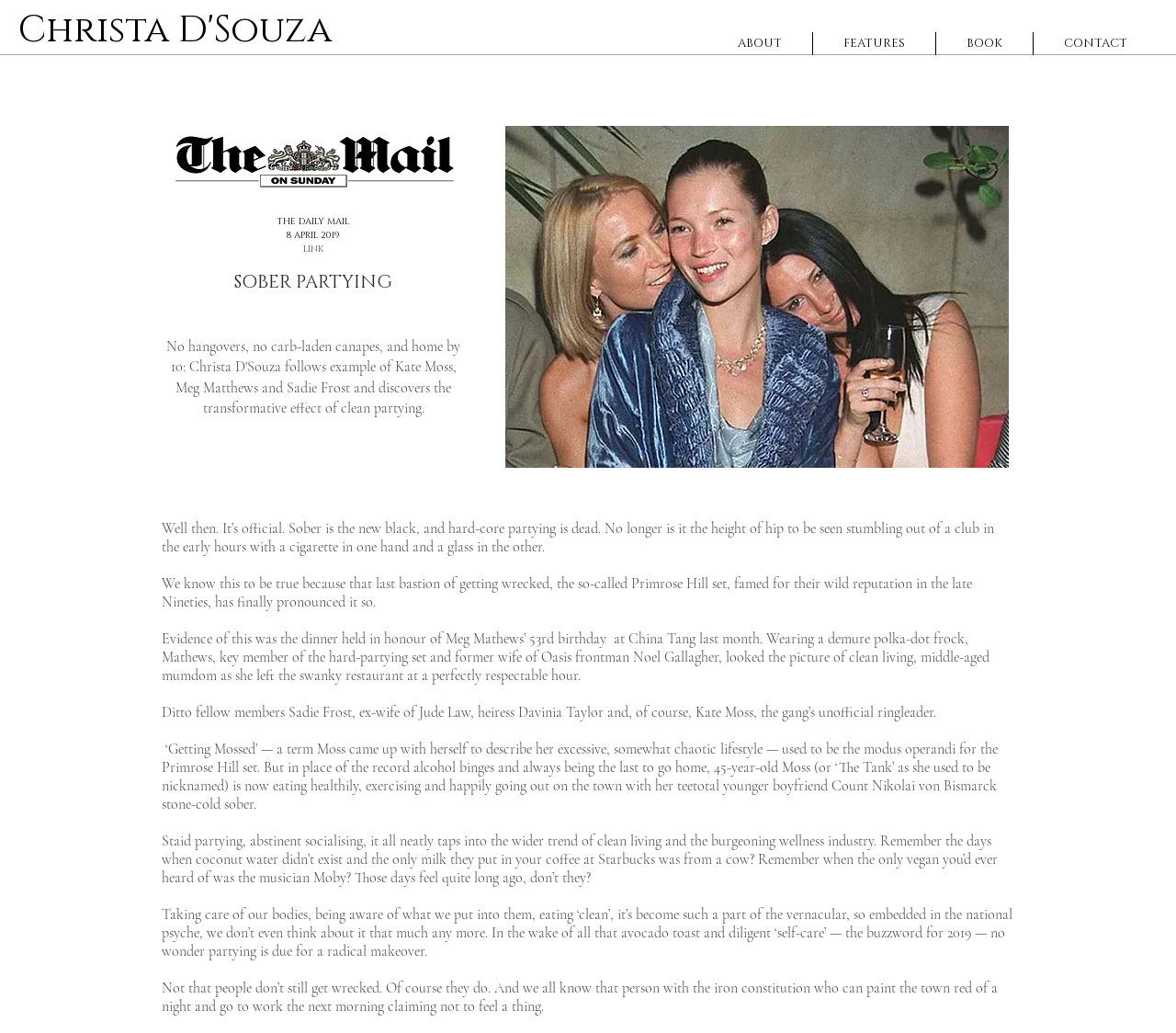Offer a comprehensive description of the webpage’s content and structure.

This webpage appears to be an article about the trend of "clean partying" and how it has become a popular lifestyle choice among celebrities and others. The article is written by Christa D'Souza, whose name is prominently displayed at the top of the page in a heading.

Below the author's name, there is a navigation menu with links to other sections of the website, including "About", "Features", "Book", and "Contact". To the right of the navigation menu, there is a heading that reads "THE DAILY MAIL" and a date, "8 APRIL 2019".

The main content of the article is divided into several paragraphs of text, which describe how the concept of "clean partying" has become popular among celebrities such as Kate Moss, Meg Matthews, and Sadie Frost. The article mentions that these celebrities have shifted away from their previous hard-partying lifestyles and are now focused on healthy living and wellness.

There is an image on the page, located to the right of the text, which appears to be a photo of a person, possibly Natalia. The image takes up a significant portion of the page.

Throughout the article, there are several headings and subheadings that break up the text and provide additional context. The text itself is written in a conversational tone and includes anecdotes and examples to illustrate the trend of "clean partying".